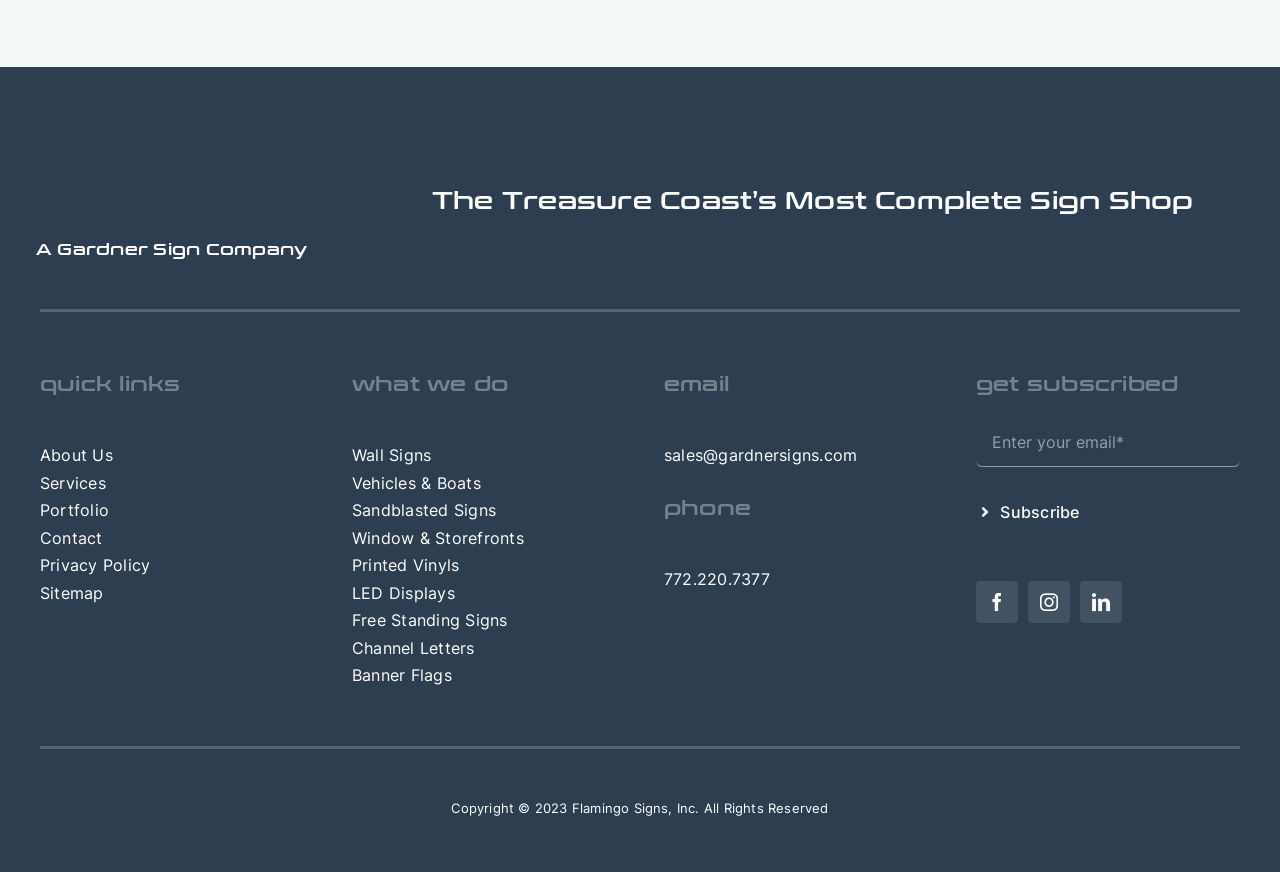Determine the bounding box coordinates for the clickable element required to fulfill the instruction: "Visit Facebook page". Provide the coordinates as four float numbers between 0 and 1, i.e., [left, top, right, bottom].

[0.762, 0.666, 0.795, 0.714]